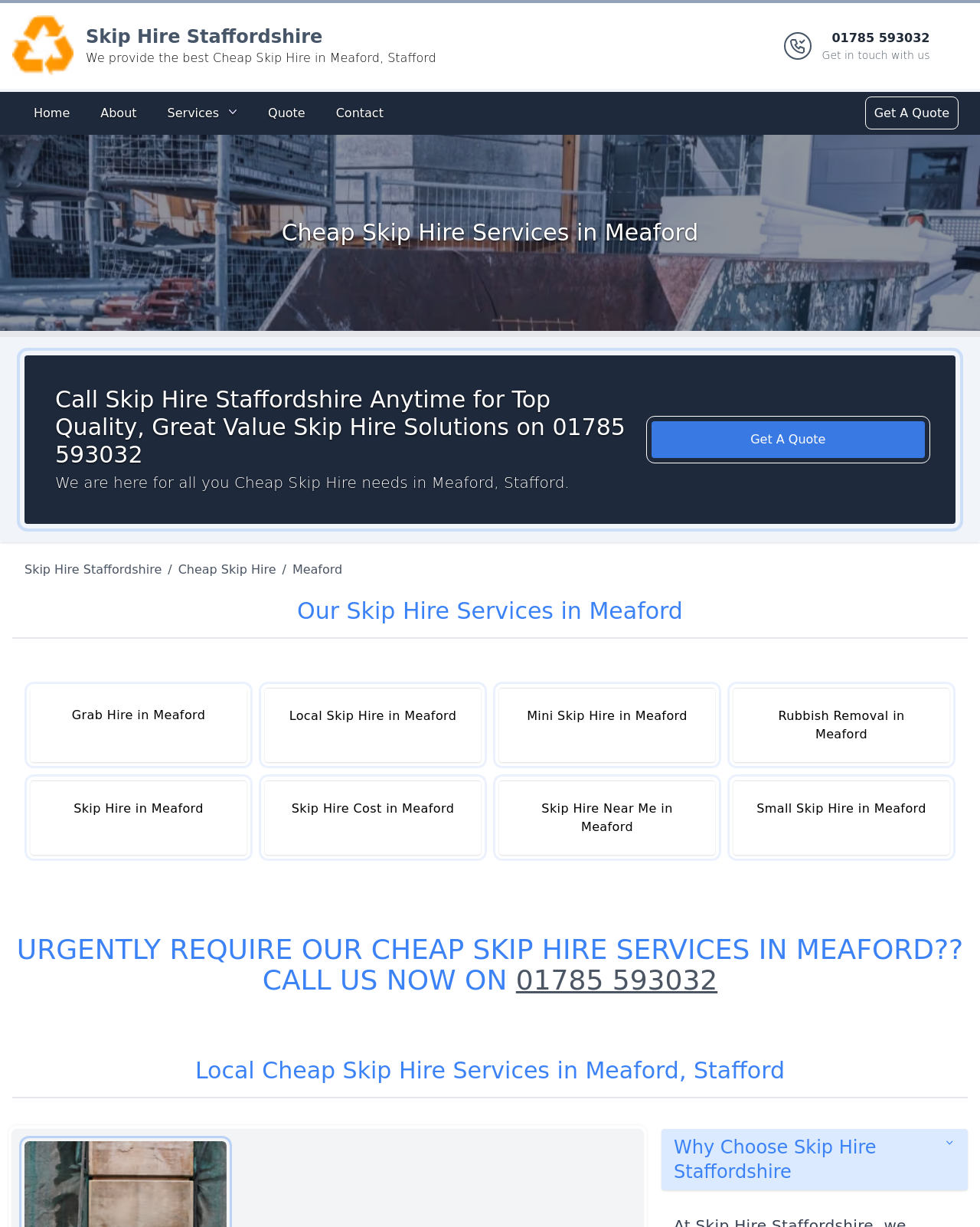Please identify the coordinates of the bounding box for the clickable region that will accomplish this instruction: "Click the Skip Hire Staffordshire logo".

[0.012, 0.012, 0.075, 0.062]